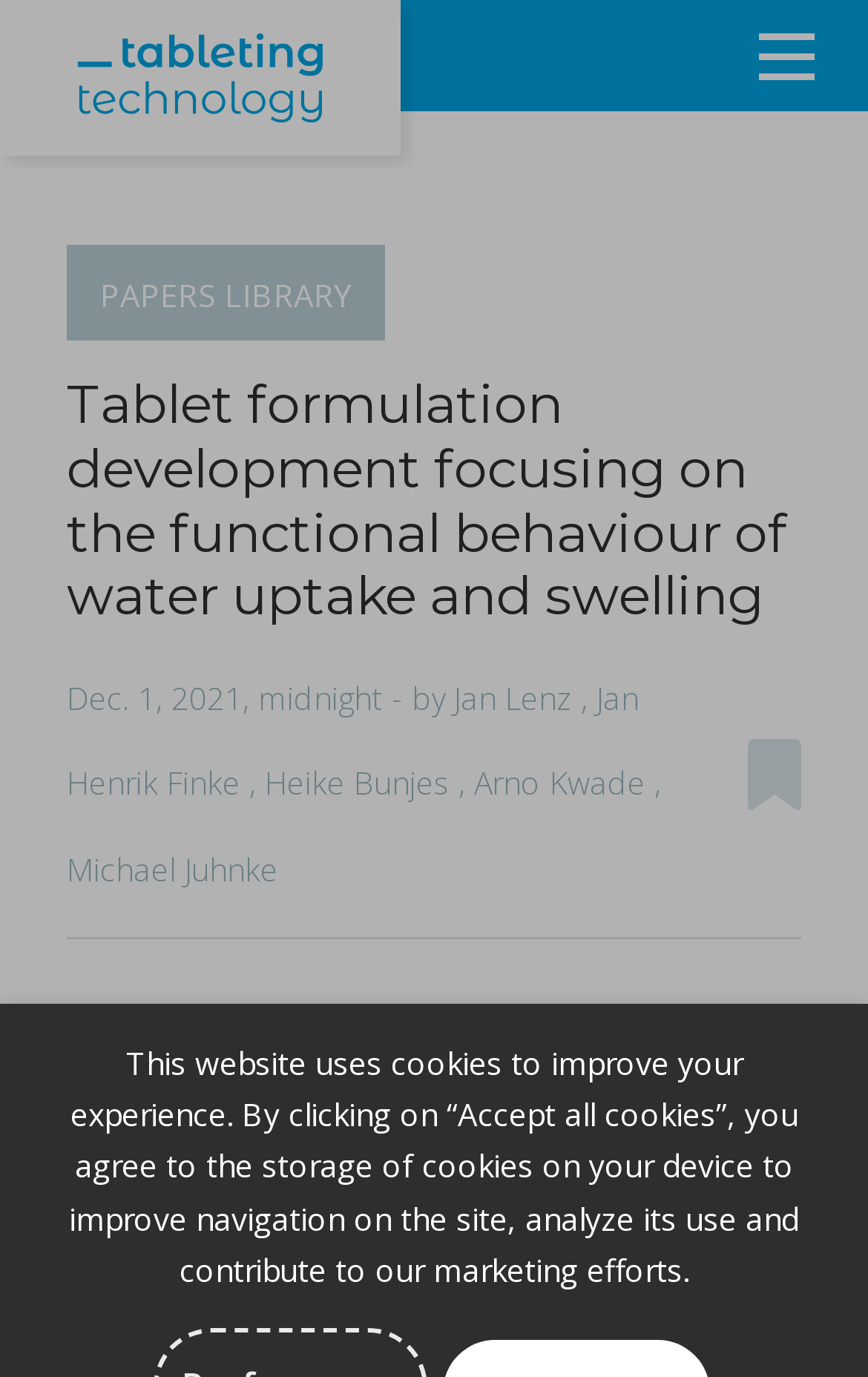How many authors are mentioned in the article?
Please provide a comprehensive answer to the question based on the webpage screenshot.

I found a StaticText element with the text '- by Jan Lenz, Jan Henrik Finke, Heike Bunjes, Arno Kwade, Michael Juhnke', which suggests that there are 5 authors mentioned in the article.